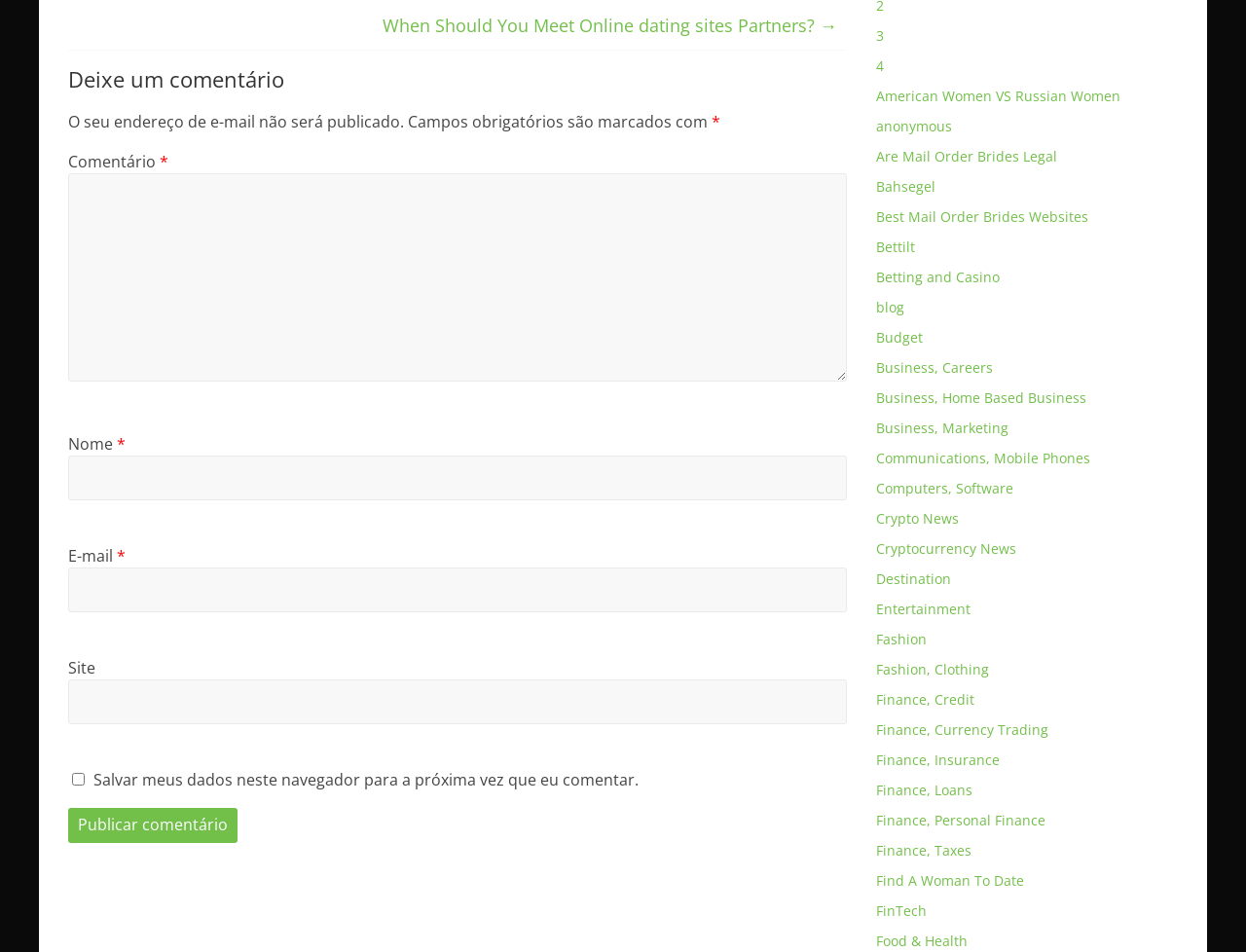Respond to the question with just a single word or phrase: 
What is the label of the text box that requires an email address?

E-mail *